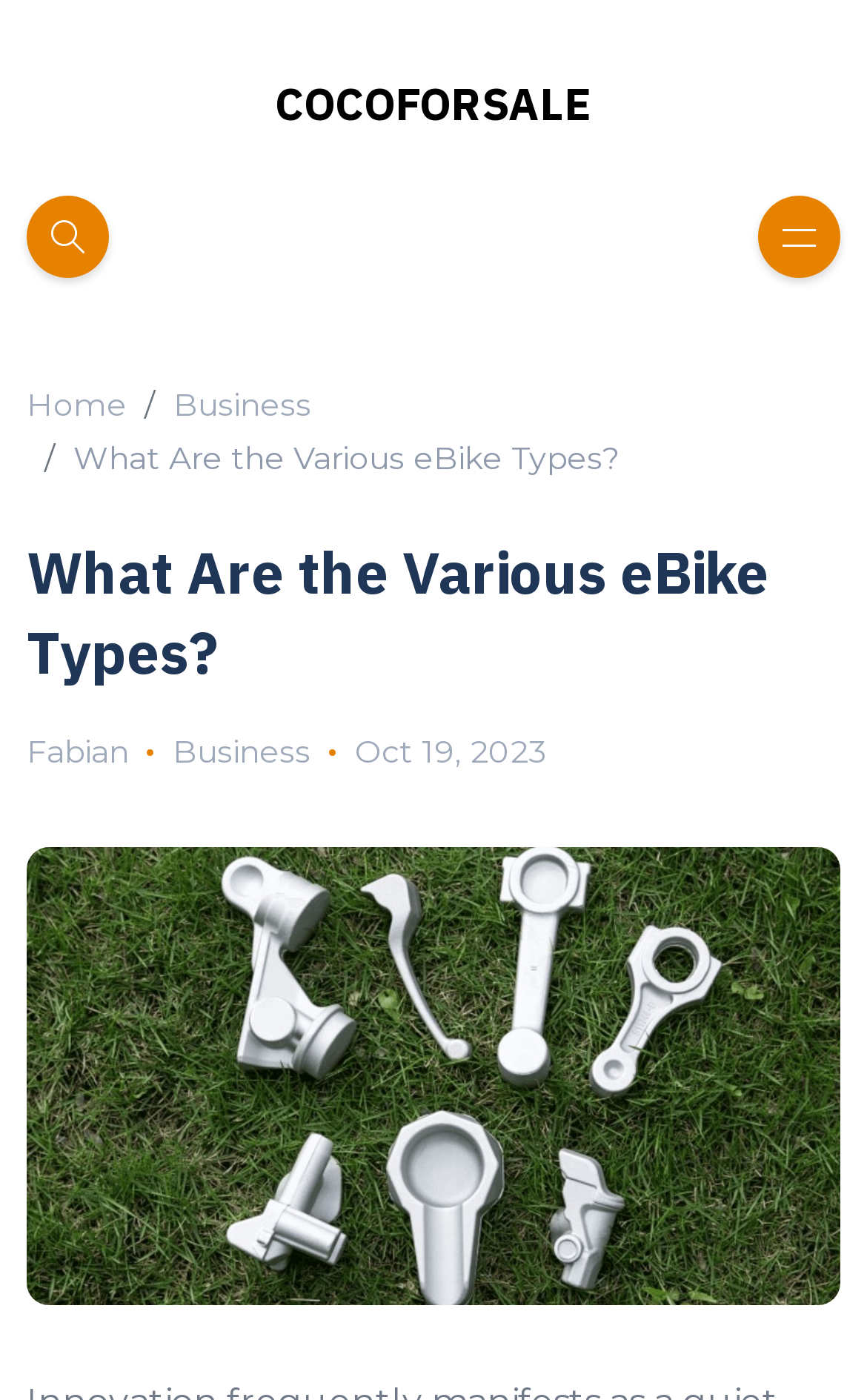Provide the bounding box coordinates of the HTML element this sentence describes: "aria-label="search button"". The bounding box coordinates consist of four float numbers between 0 and 1, i.e., [left, top, right, bottom].

[0.031, 0.14, 0.126, 0.199]